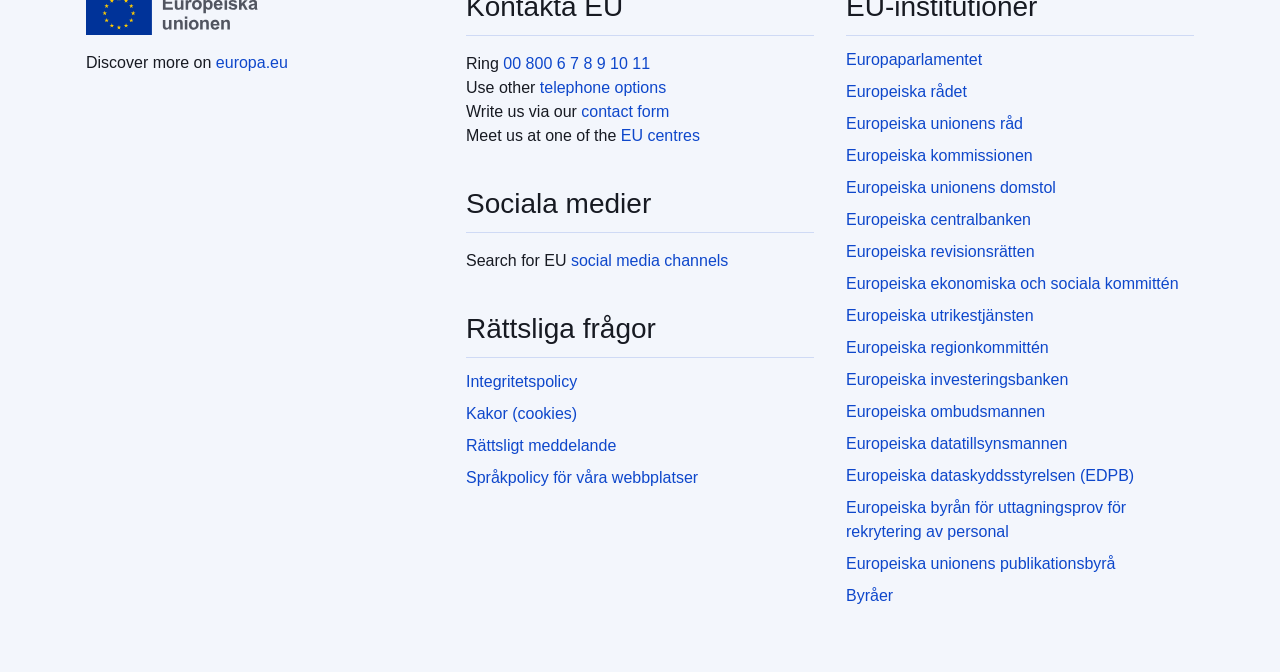How many ways are there to contact the EU?
Please give a detailed and elaborate answer to the question based on the image.

I found four options to contact the EU: 'Ring', 'Use other telephone options', 'Write us via our contact form', and 'Meet us at one of the EU centres'.